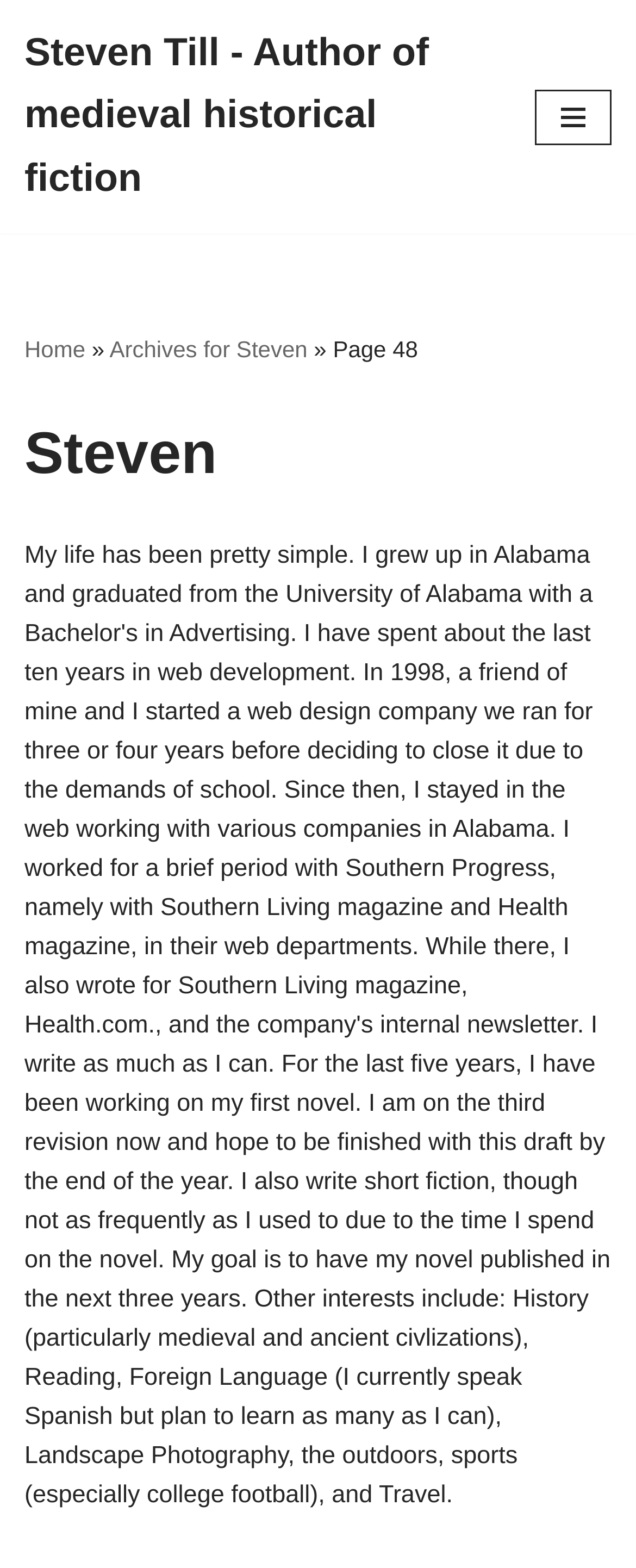What is the author's name?
Answer the question in as much detail as possible.

The author's name is Steven, which is mentioned in the heading element with the text 'Steven'.